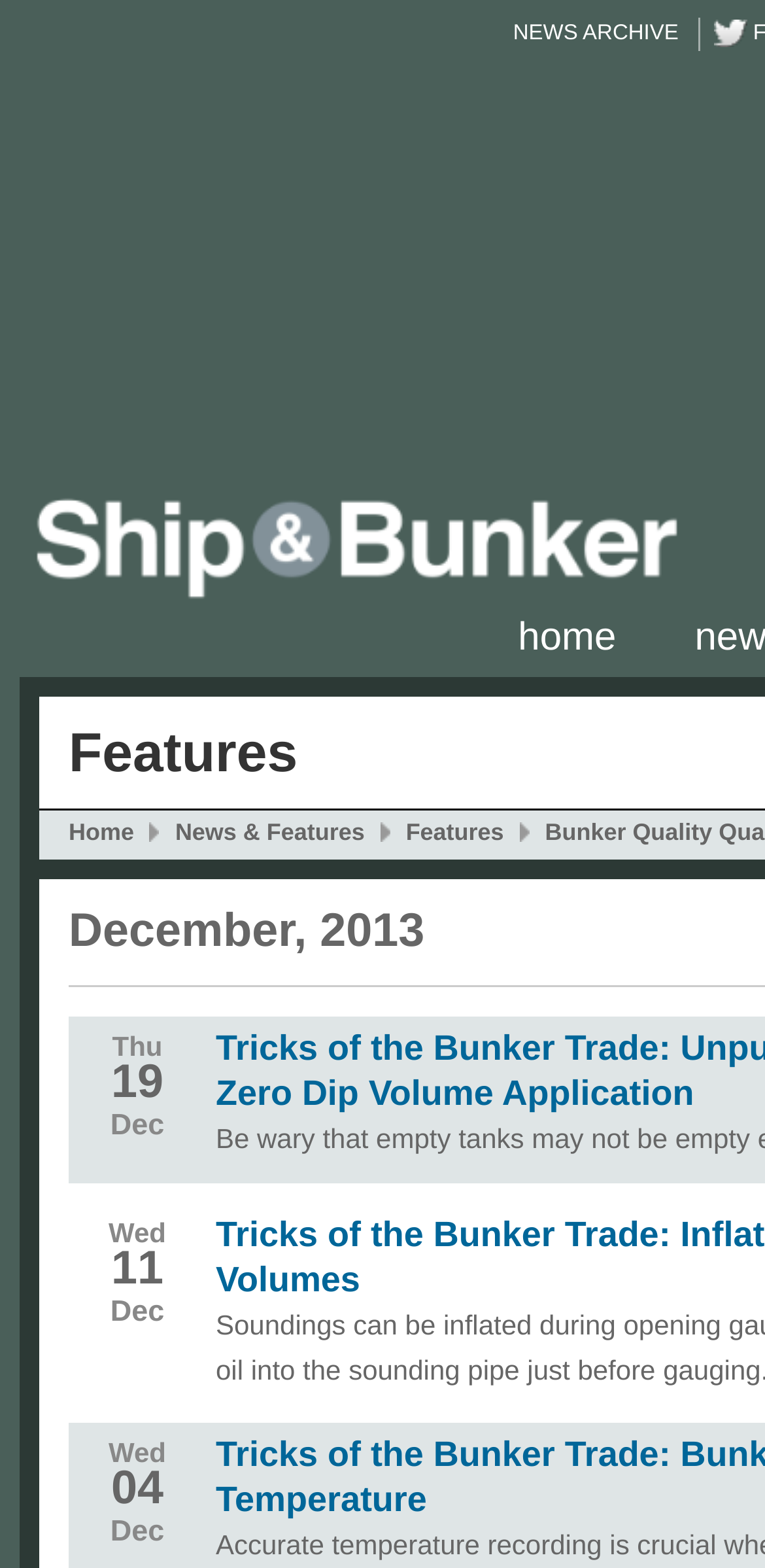Write a detailed summary of the webpage, including text, images, and layout.

The webpage is a news publication for the marine fuels industry, with a focus on ship and bunker news. At the top of the page, there is a logo and a link to the homepage, situated on the left side. On the right side, there are three links: "NEWS ARCHIVE", "Ship & Bunker", and "home". 

Below the top section, there is a navigation menu with four links: "Home", "News & Features", and "Features". The "Features" link has a dropdown menu with two row headers, "Thu 19 Dec" and "Wed 11 Dec", which likely indicate the dates of featured news articles. 

There are no images on the page except for the logo of "Ship & Bunker" which is also a link. The overall content of the page appears to be news-related, with a focus on providing information and updates on the marine fuels industry.